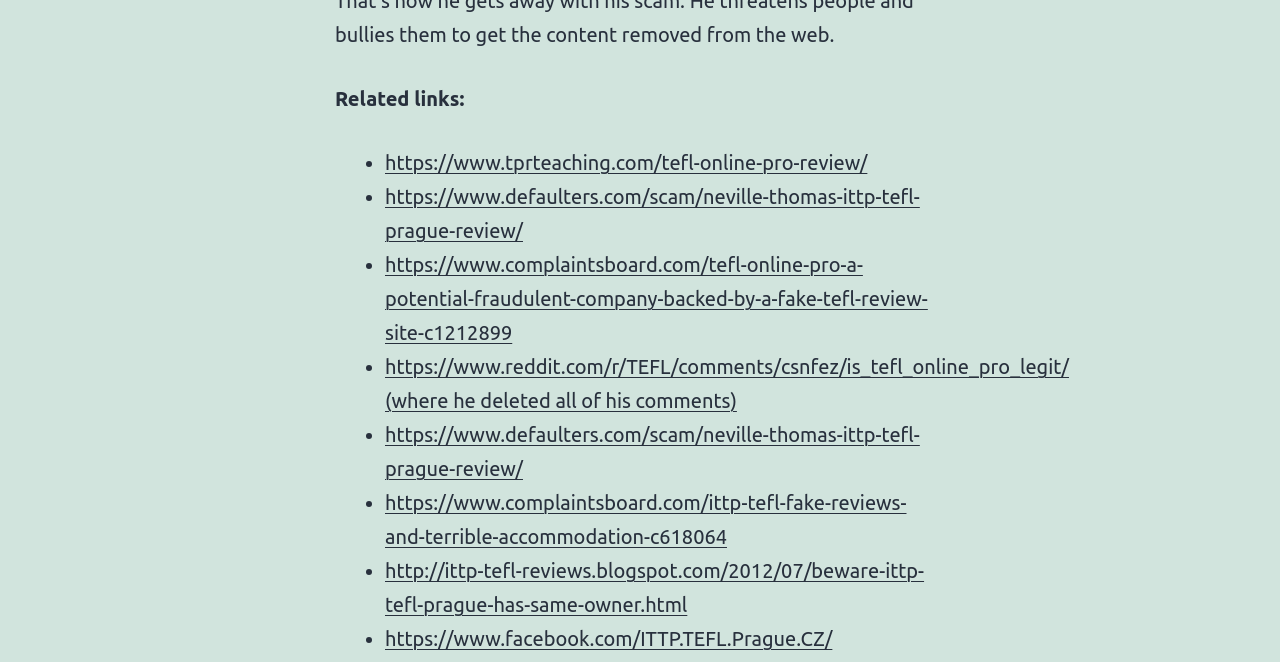Provide a brief response to the question using a single word or phrase: 
What is the name of the Facebook page linked on the webpage?

ITTP TEFL Prague CZ